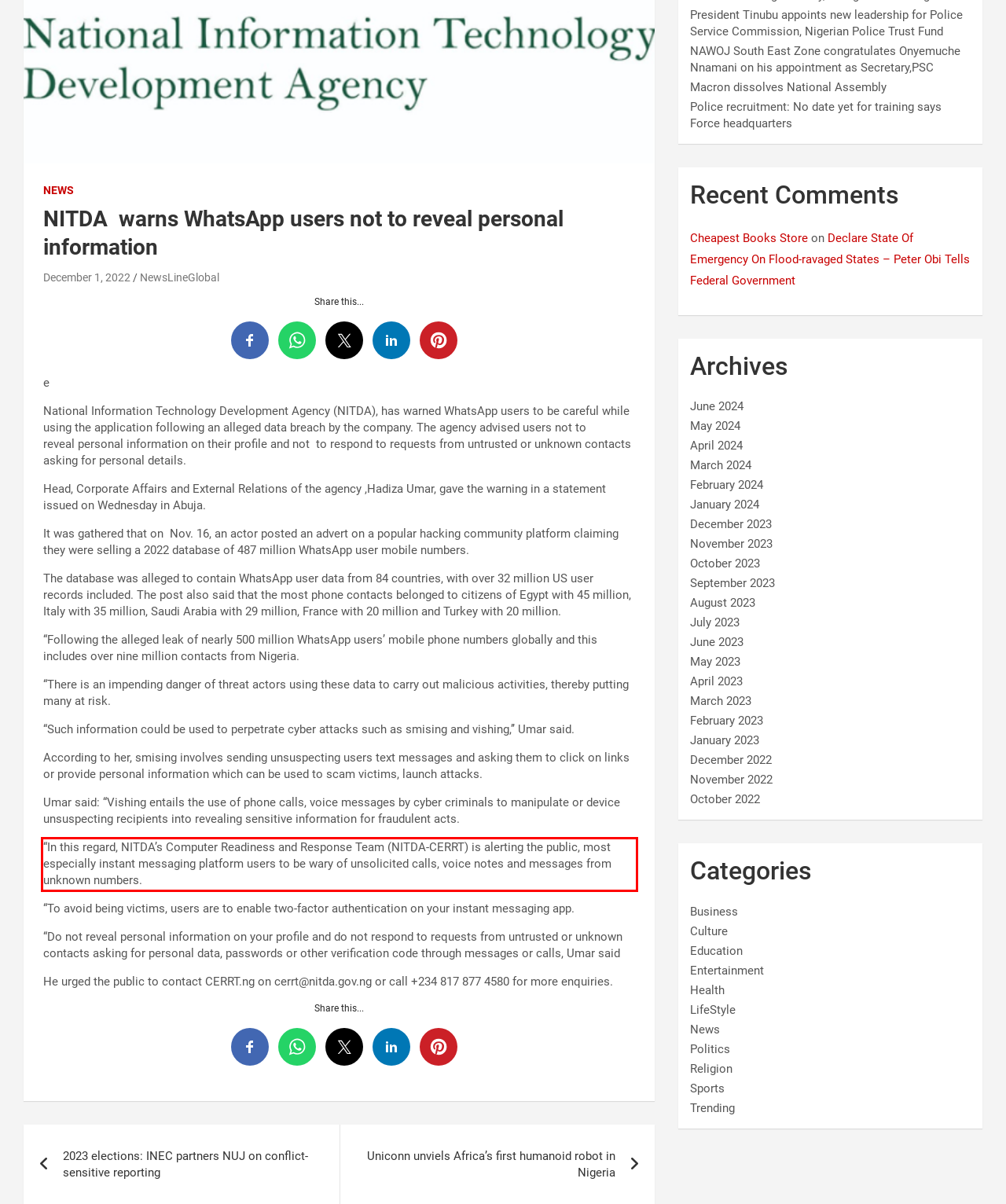Given a screenshot of a webpage, locate the red bounding box and extract the text it encloses.

“In this regard, NITDA’s Computer Readiness and Response Team (NITDA-CERRT) is alerting the public, most especially instant messaging platform users to be wary of unsolicited calls, voice notes and messages from unknown numbers.